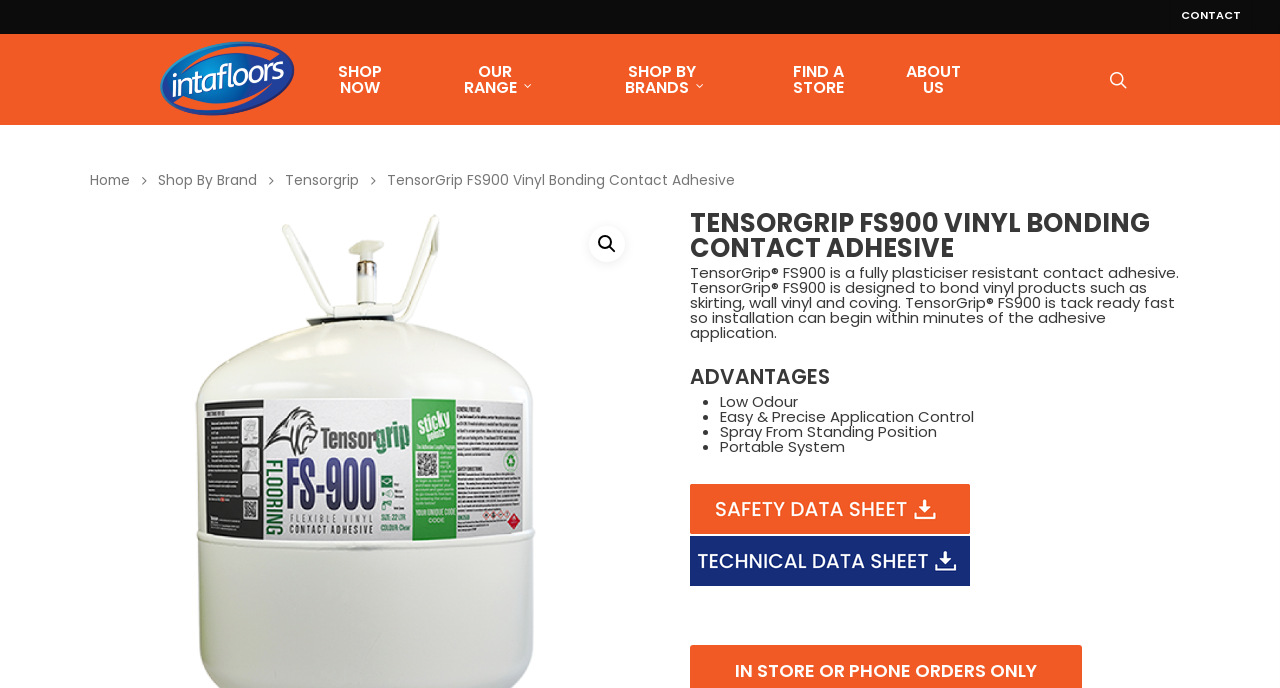Extract the main headline from the webpage and generate its text.

TENSORGRIP FS900 VINYL BONDING CONTACT ADHESIVE